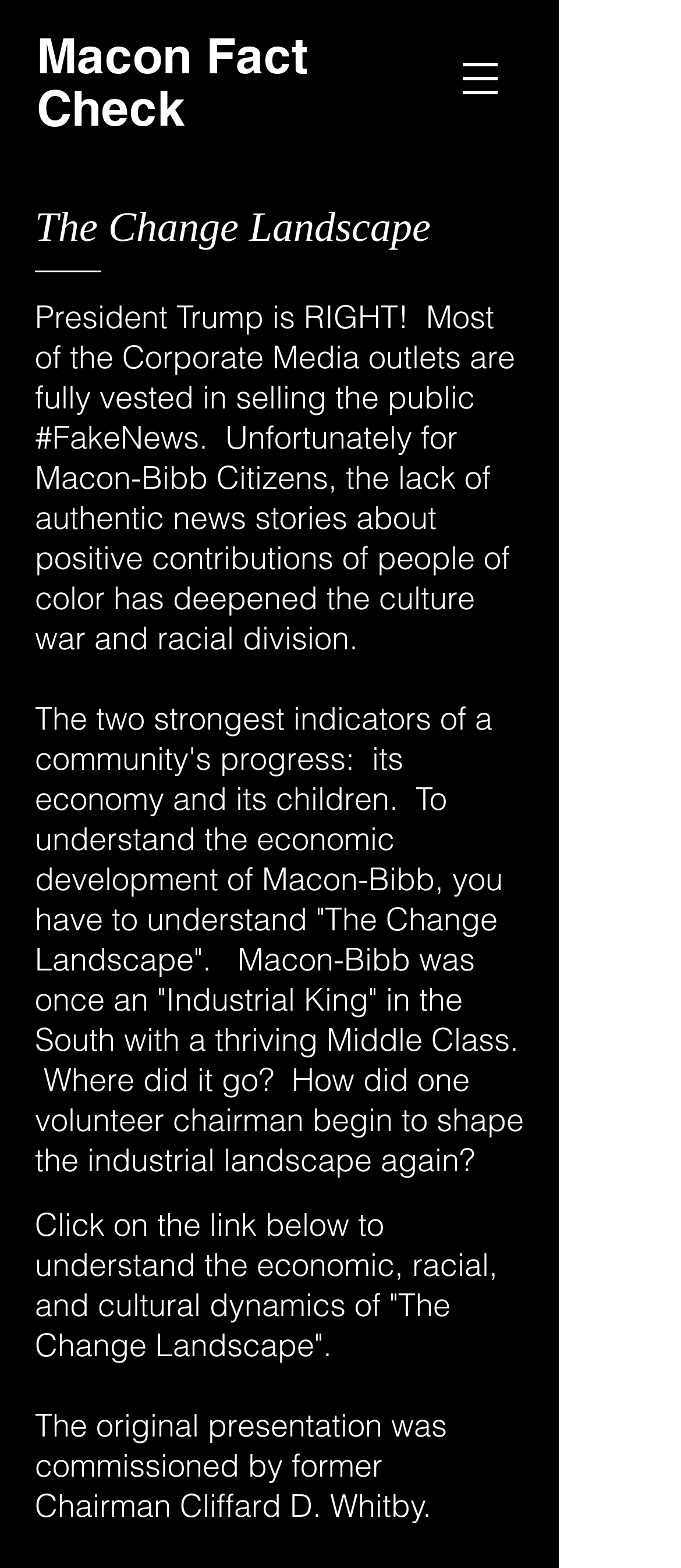Elaborate on the information and visuals displayed on the webpage.

The webpage is about "The Change Landscape" and Macon Fact Check. At the top right corner, there is a navigation menu labeled "Site" with a button that has a popup menu. The button is accompanied by a small image. 

On the top left, there is a heading "Macon Fact Check" which is also a link. Below it, there is a larger heading "The Change Landscape". 

The main content of the webpage is divided into three paragraphs. The first paragraph starts with a statement about President Trump and the media, and then discusses the lack of authentic news stories about people of color in Macon-Bibb, which has contributed to racial division. 

The second paragraph talks about the two strongest indicators of a community's progress, which are its economy and its children. It then discusses the economic development of Macon-Bibb, its history as an "Industrial King" in the South, and how one volunteer chairman began to shape the industrial landscape again.

The third paragraph is a call to action, encouraging readers to click on a link to understand the economic, racial, and cultural dynamics of "The Change Landscape". Below this, there is a note stating that the original presentation was commissioned by former Chairman Cliffard D. Whitby.